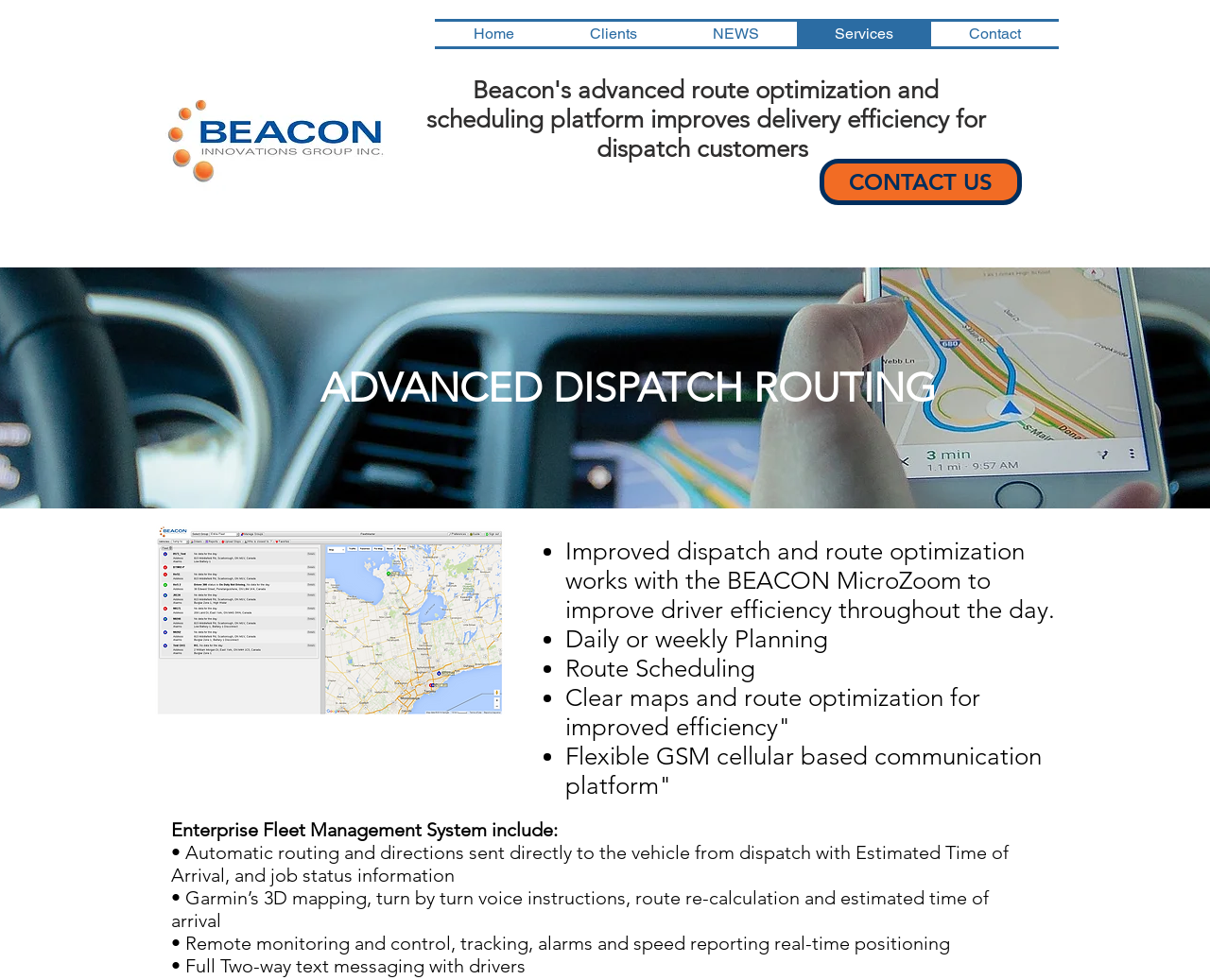What is the function of the BEACON MicroZoom?
Please provide a single word or phrase answer based on the image.

Improve driver efficiency